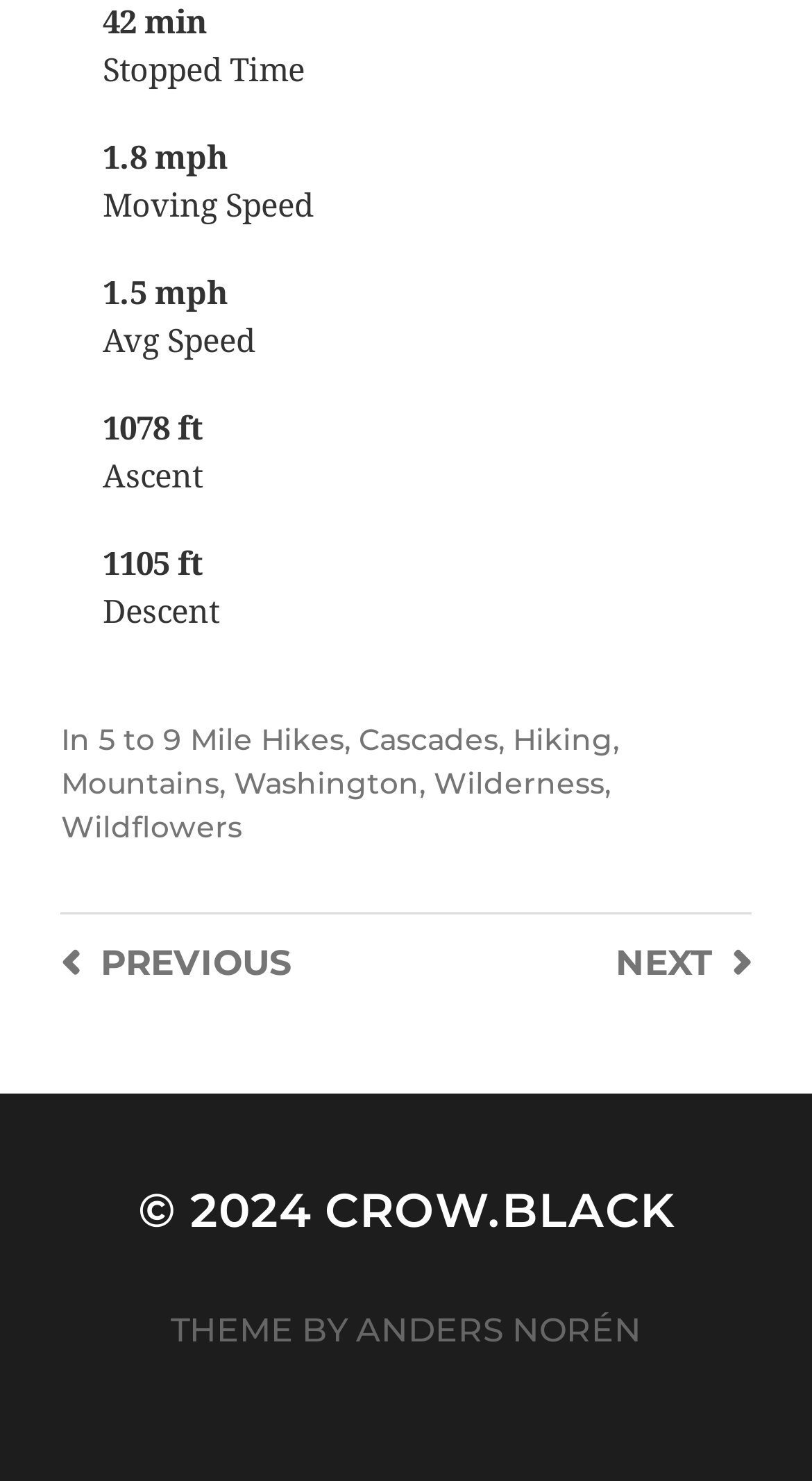Please identify the bounding box coordinates of where to click in order to follow the instruction: "Click on 'NEXT'".

[0.758, 0.631, 0.925, 0.668]